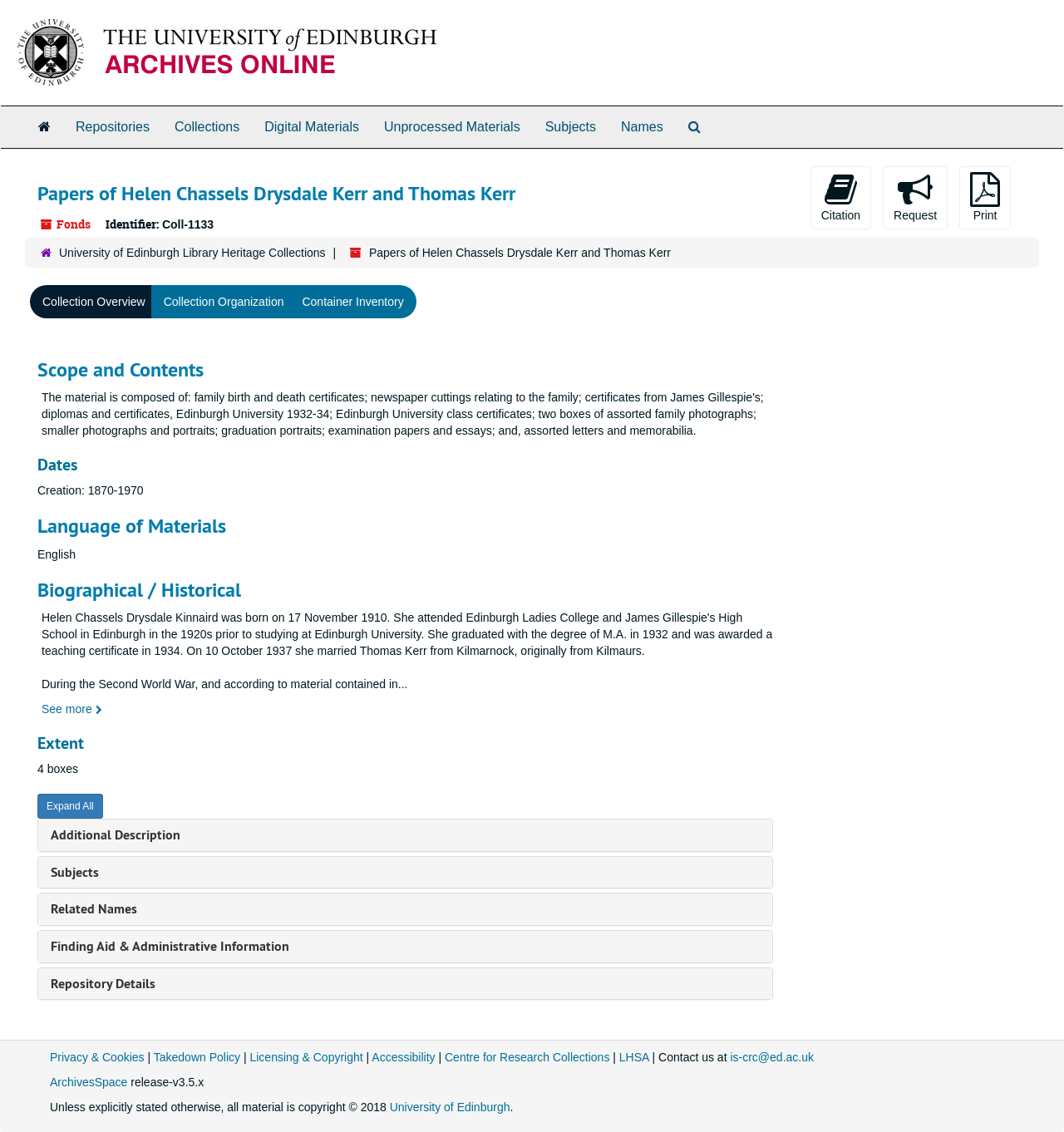Please identify the bounding box coordinates of the region to click in order to complete the task: "Contact the Centre for Research Collections". The coordinates must be four float numbers between 0 and 1, specified as [left, top, right, bottom].

[0.686, 0.928, 0.765, 0.94]